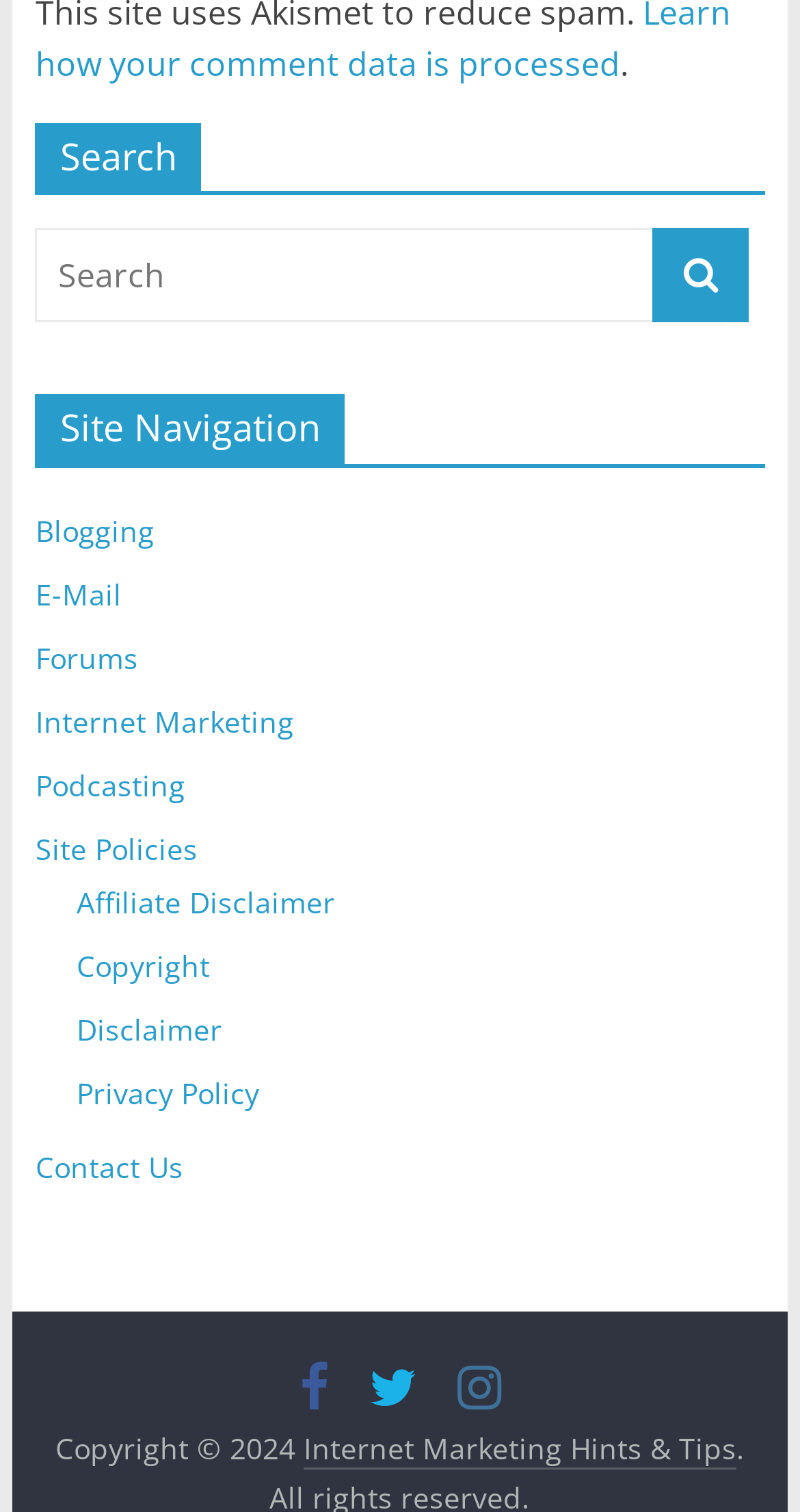Pinpoint the bounding box coordinates of the area that must be clicked to complete this instruction: "Search for something".

[0.044, 0.151, 0.819, 0.214]